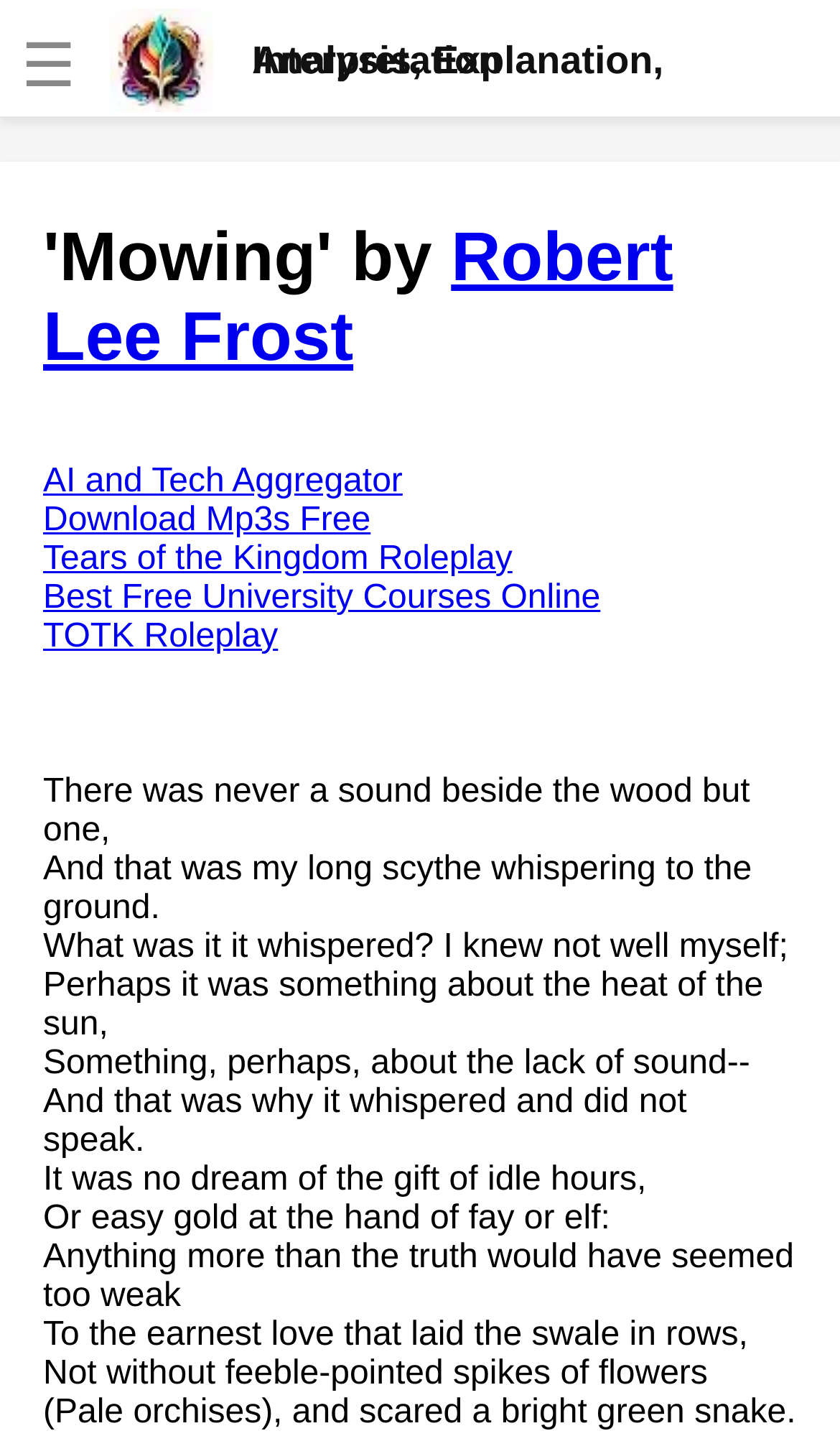What is the theme of the poem?
Look at the screenshot and respond with a single word or phrase.

Nature